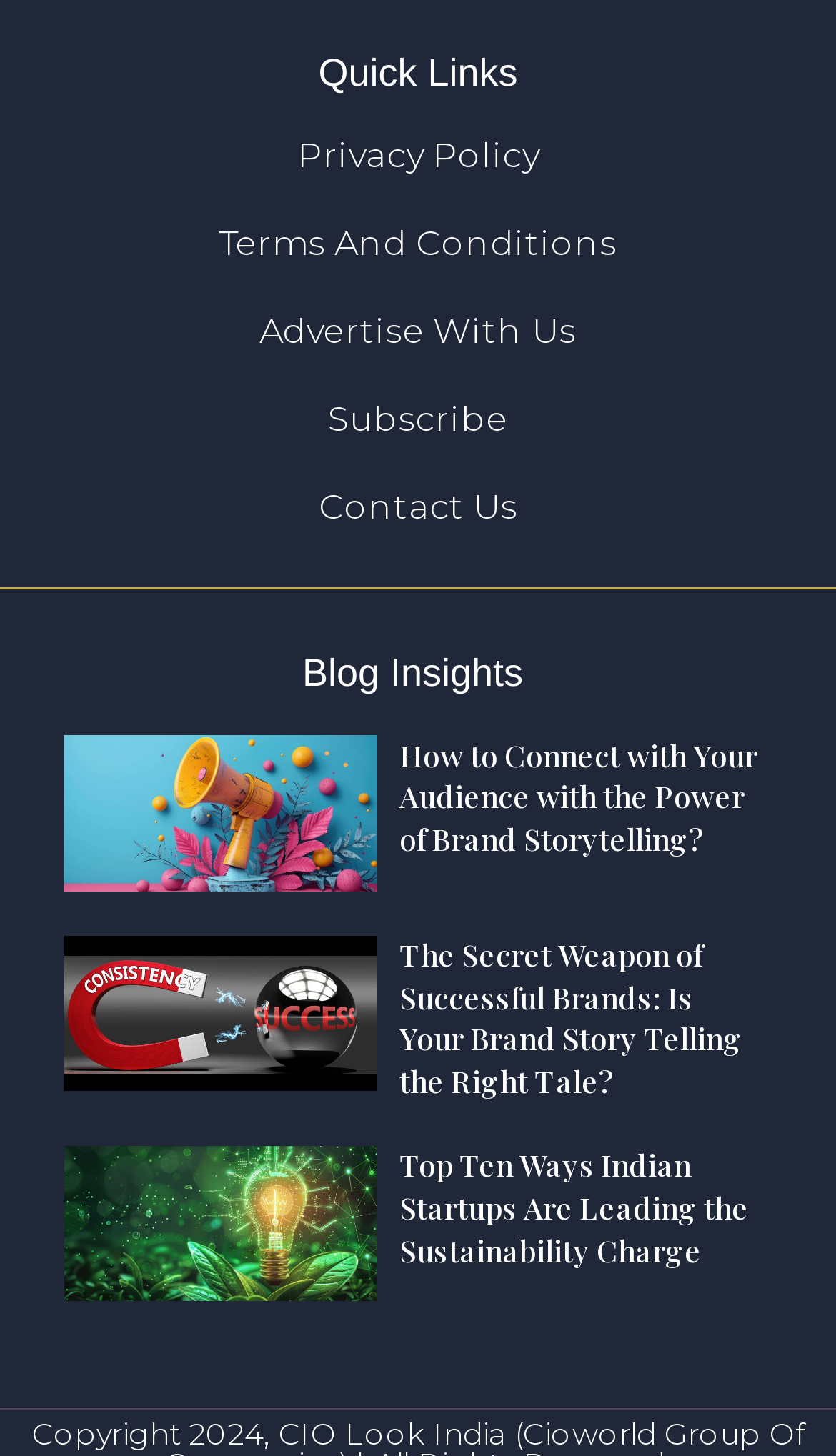Determine the bounding box coordinates for the UI element matching this description: "Subscribe".

[0.0, 0.273, 1.0, 0.303]